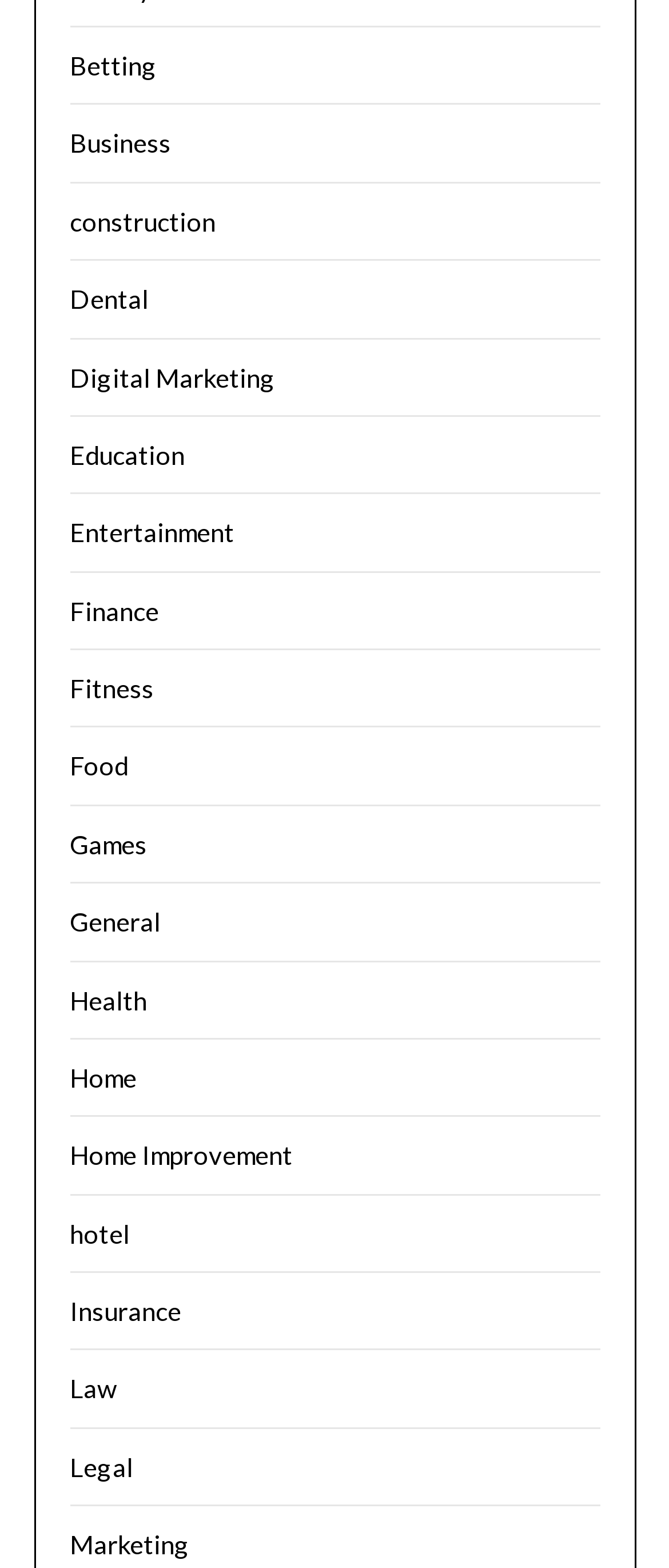Provide a one-word or short-phrase response to the question:
Is 'Entertainment' a category?

Yes